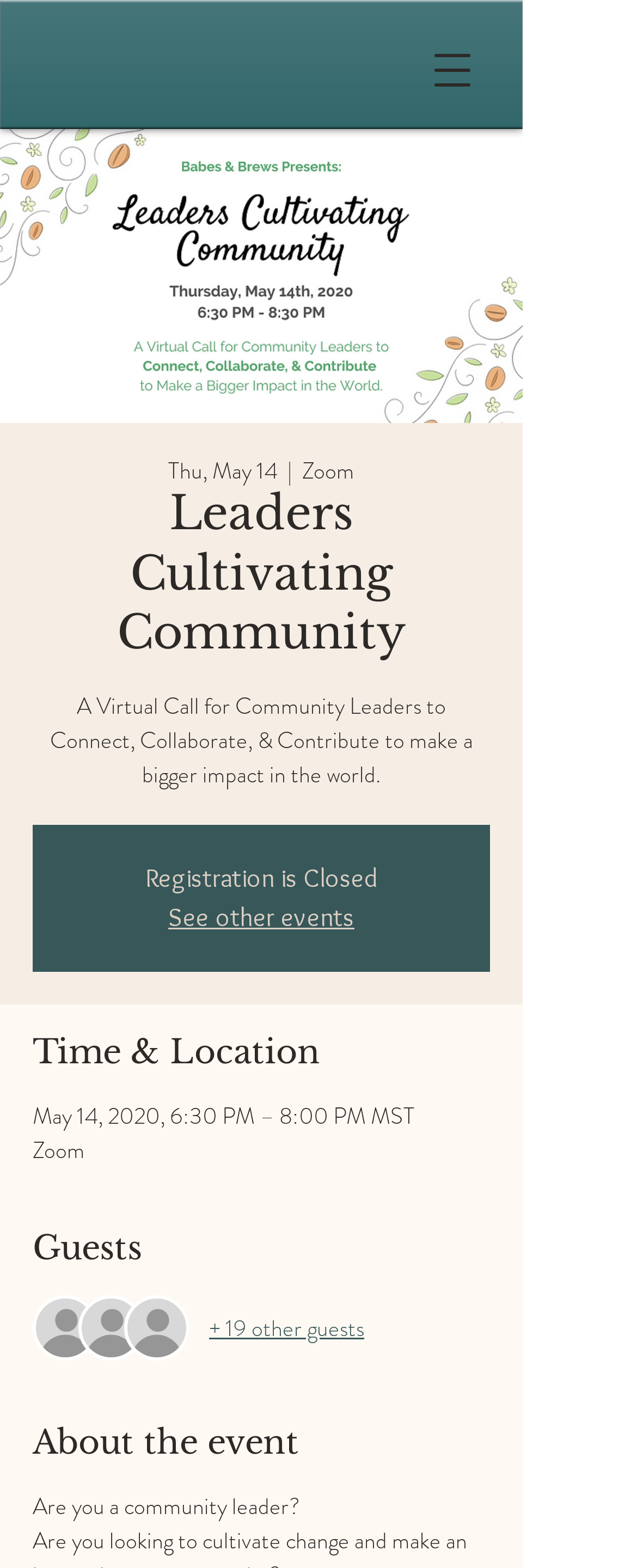Answer this question using a single word or a brief phrase:
What is the event date?

May 14, 2020